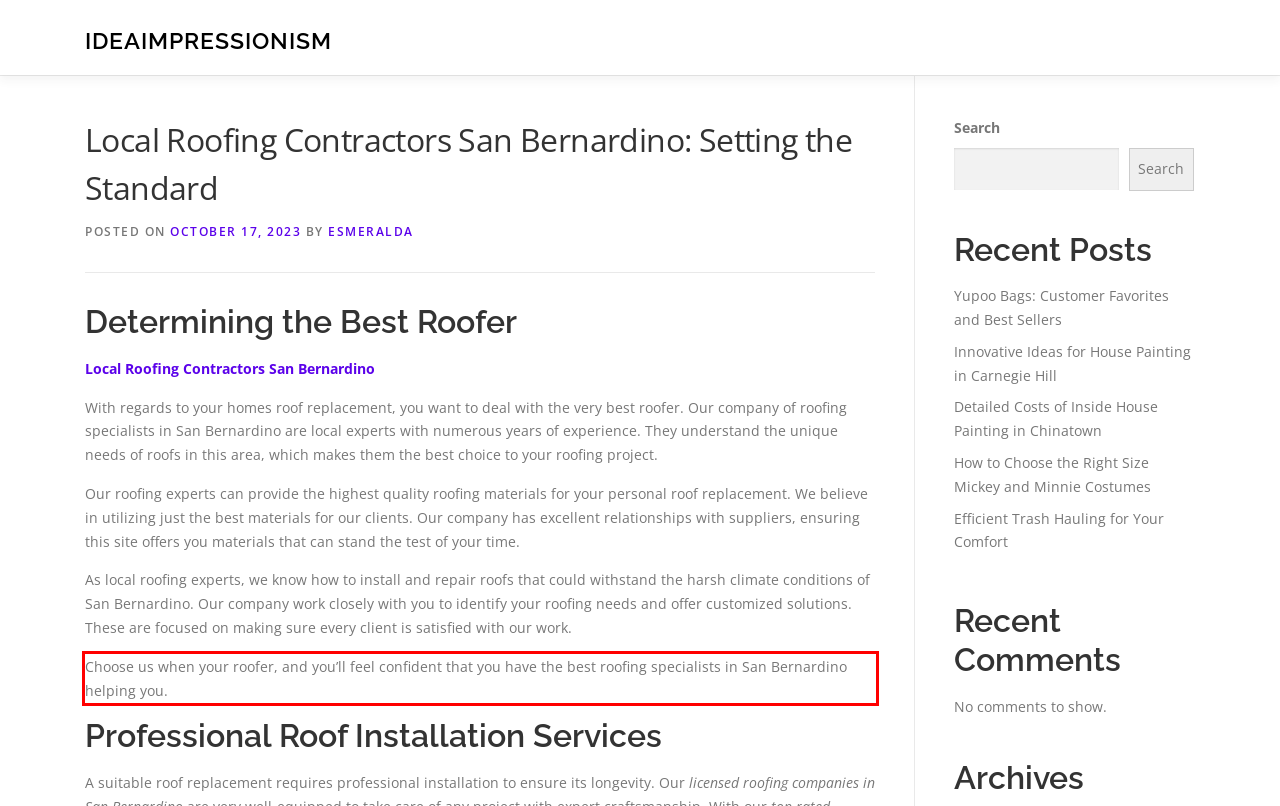Extract and provide the text found inside the red rectangle in the screenshot of the webpage.

Choose us when your roofer, and you’ll feel confident that you have the best roofing specialists in San Bernardino helping you.